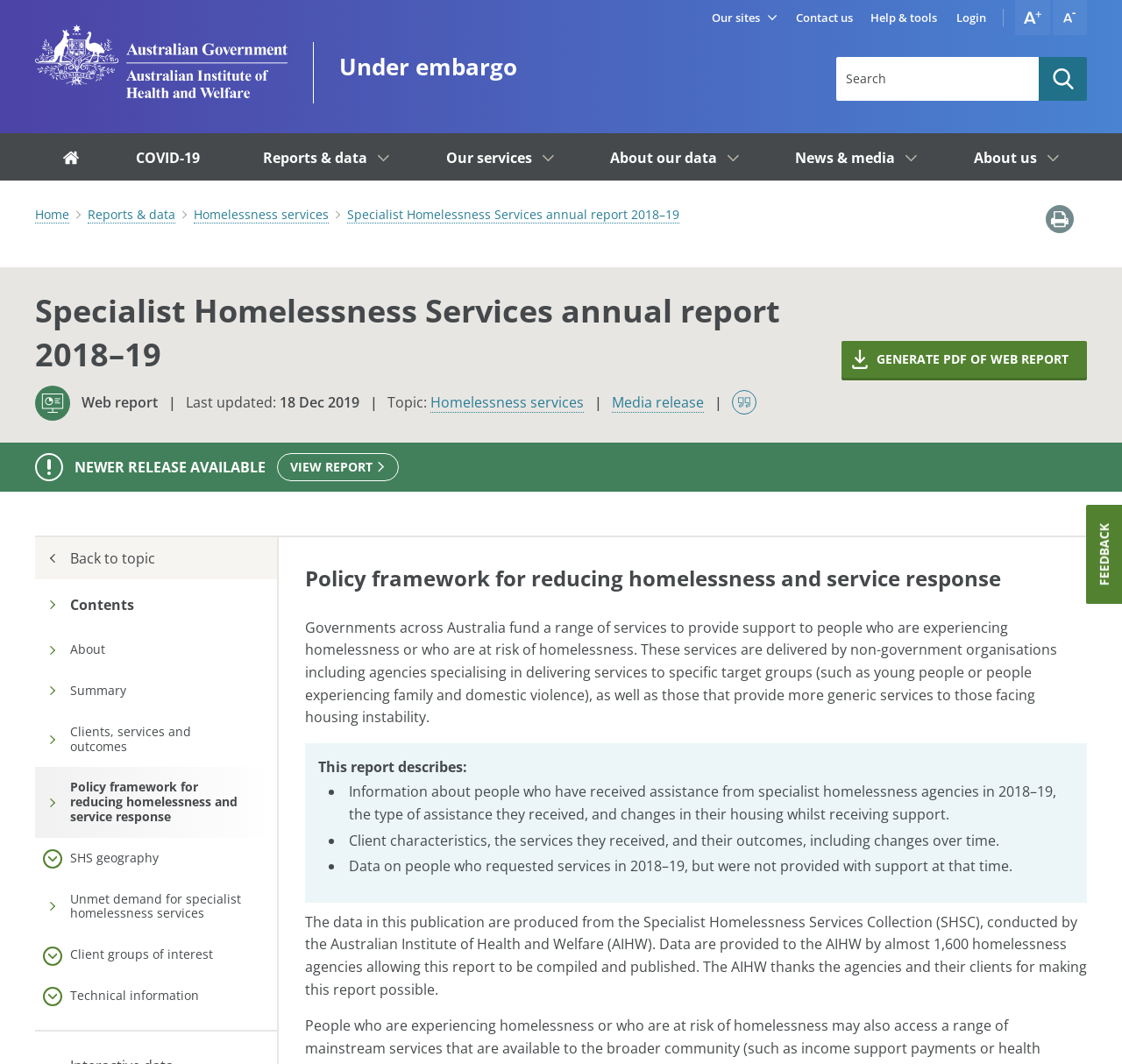Please specify the bounding box coordinates for the clickable region that will help you carry out the instruction: "Generate a PDF of the web report".

[0.75, 0.32, 0.969, 0.355]